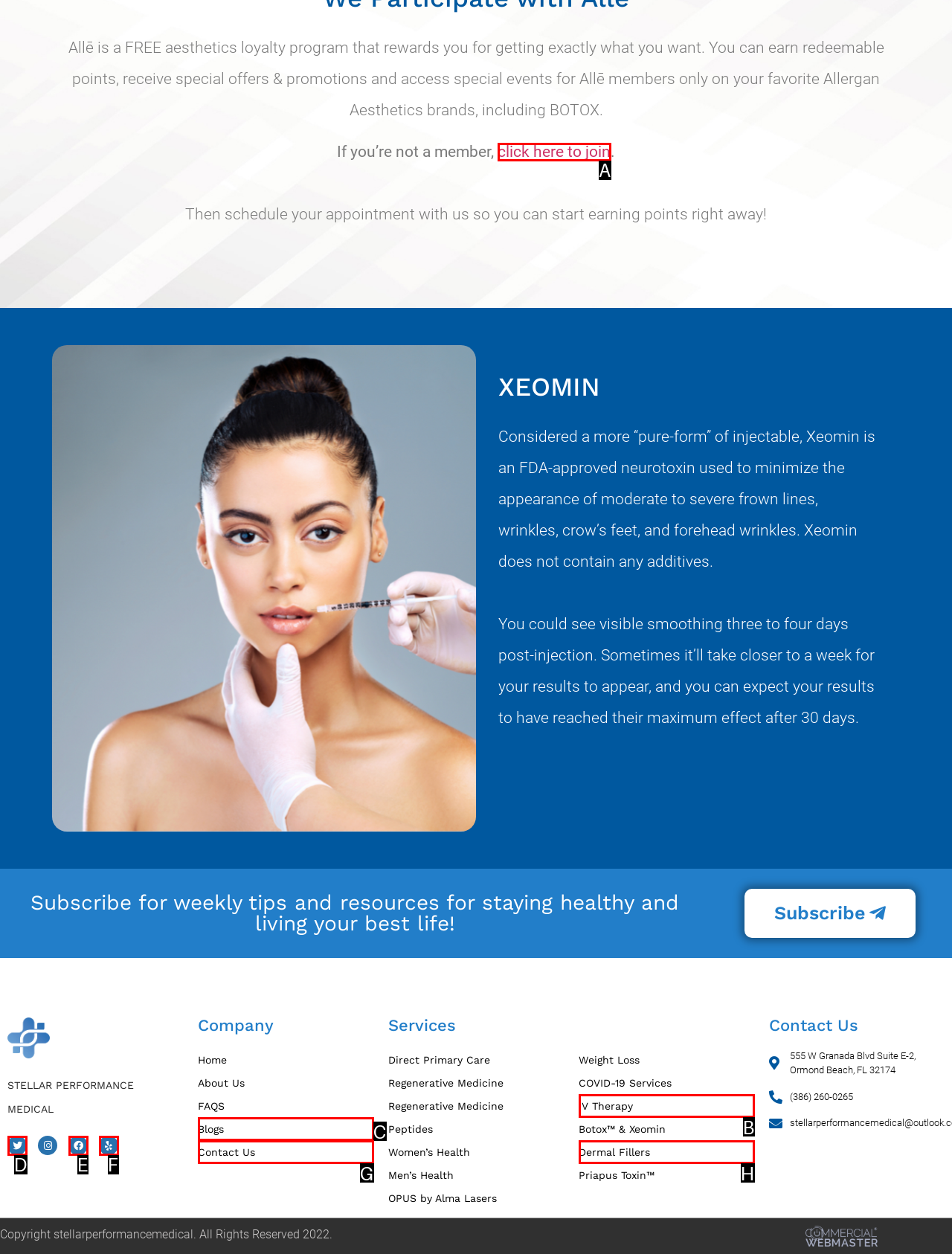Given the description: IV Therapy, identify the matching HTML element. Provide the letter of the correct option.

B